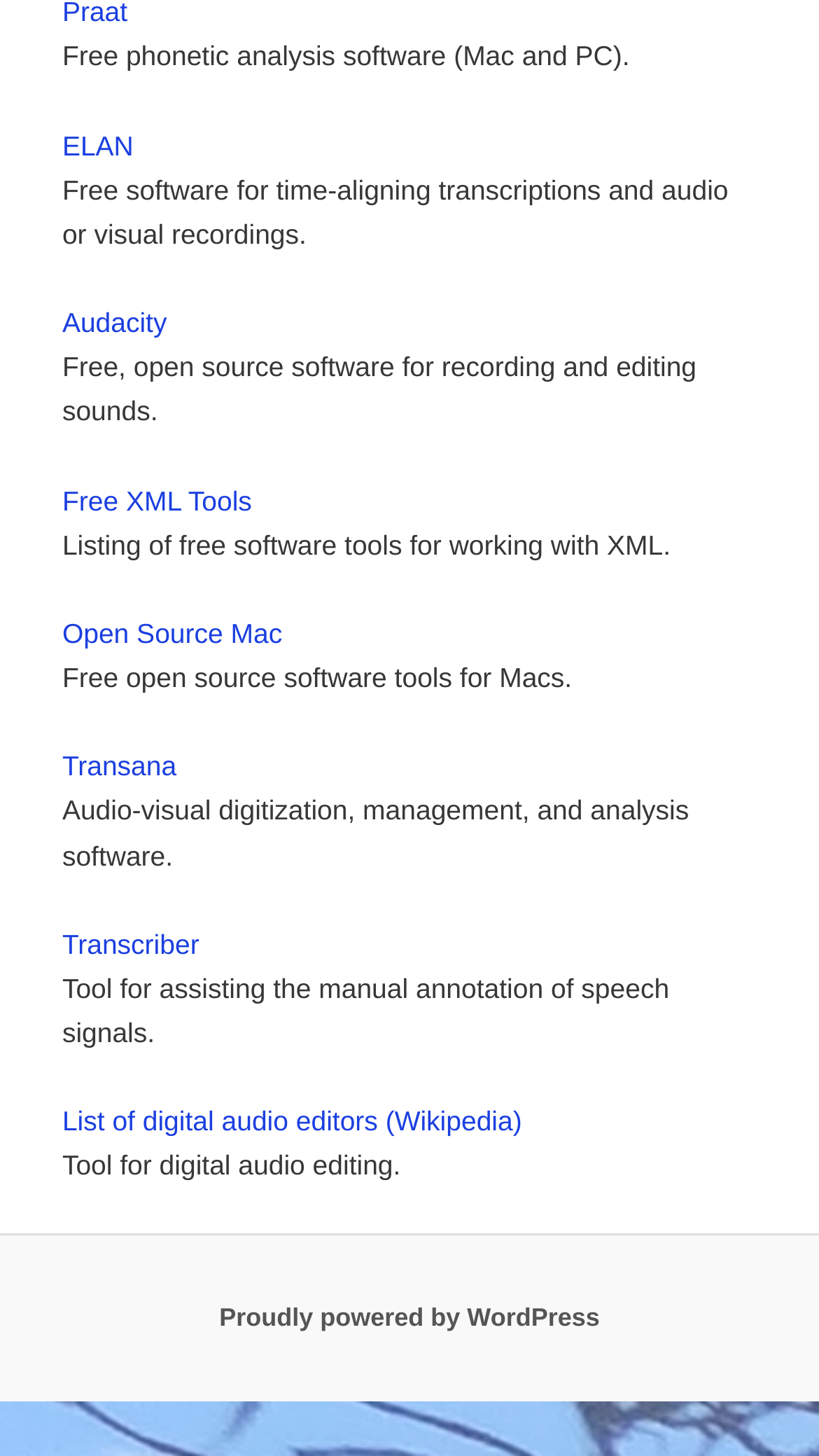Determine the bounding box coordinates for the UI element with the following description: "Transana". The coordinates should be four float numbers between 0 and 1, represented as [left, top, right, bottom].

[0.076, 0.516, 0.216, 0.537]